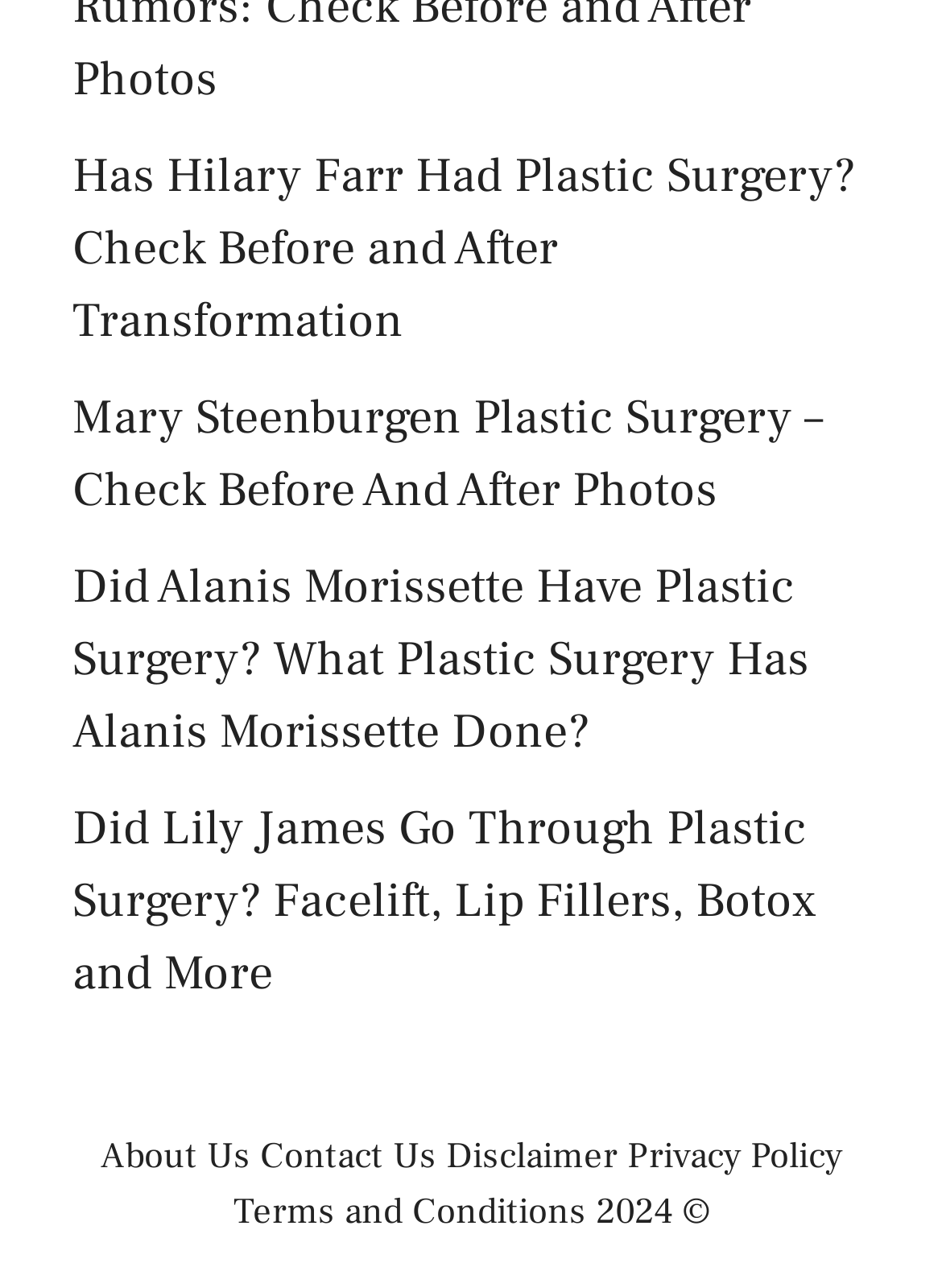Please answer the following question as detailed as possible based on the image: 
What is the topic of the webpage?

The links on the webpage are all related to celebrities and their plastic surgery, such as Hilary Farr, Mary Steenburgen, Alanis Morissette, and Lily James, which suggests that the topic of the webpage is celebrity plastic surgery.